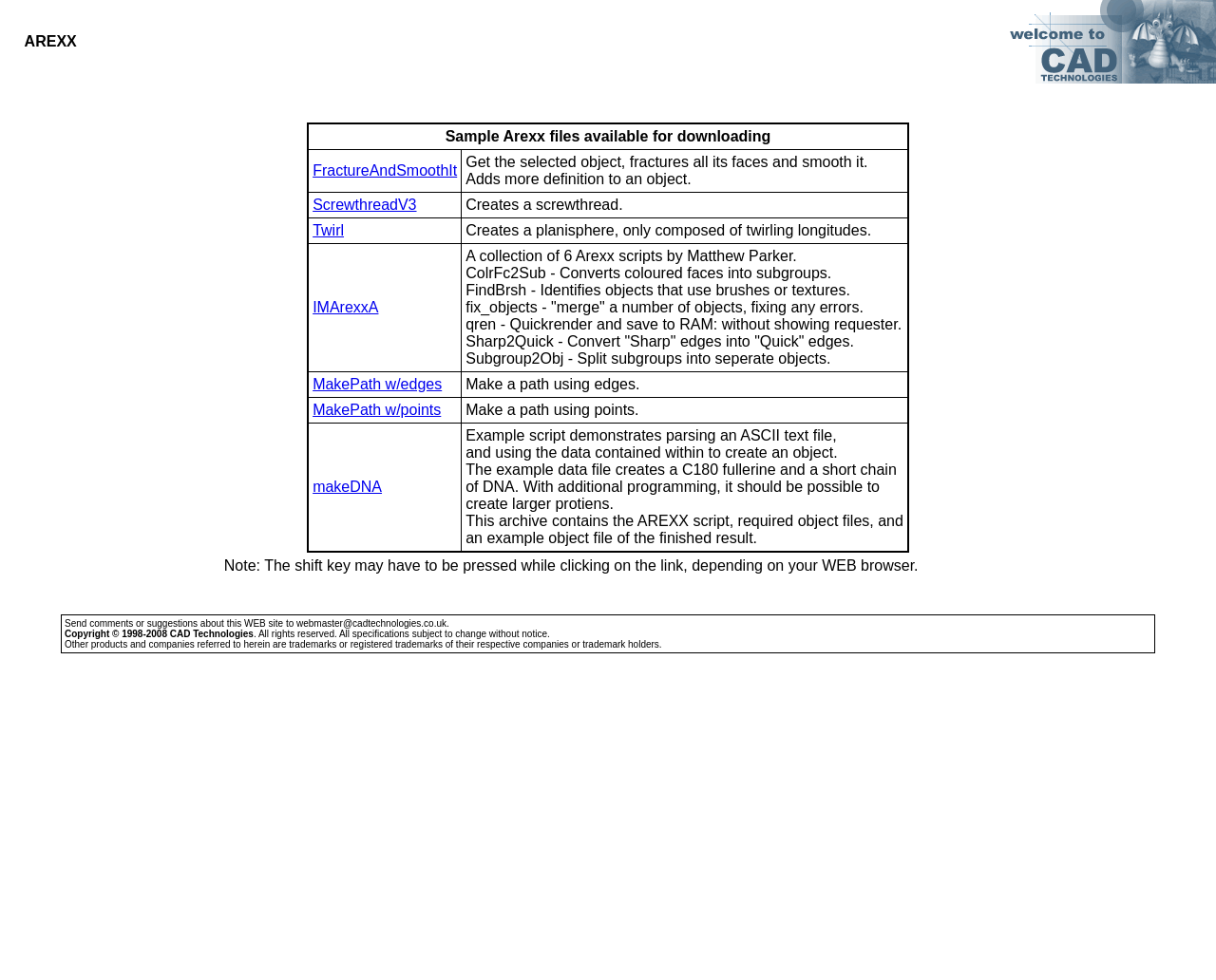How many AREXX scripts are available for download?
Analyze the image and provide a thorough answer to the question.

There are at least 7 AREXX scripts available for download, including FractureAndSmoothIt, ScrewthreadV3, Twirl, IMArexxA, MakePath w/edges, MakePath w/points, and makeDNA.